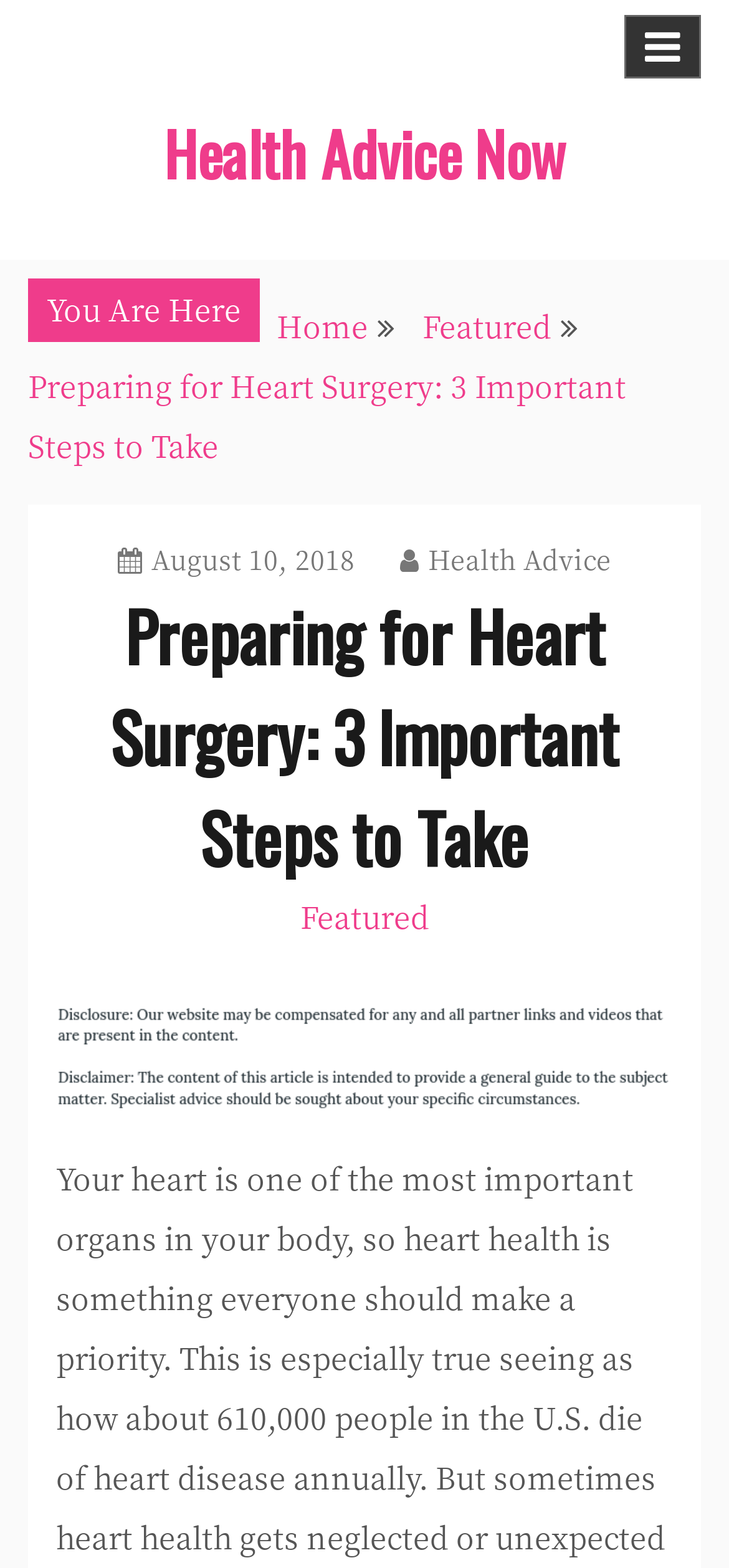Can you find and generate the webpage's heading?

Preparing for Heart Surgery: 3 Important Steps to Take